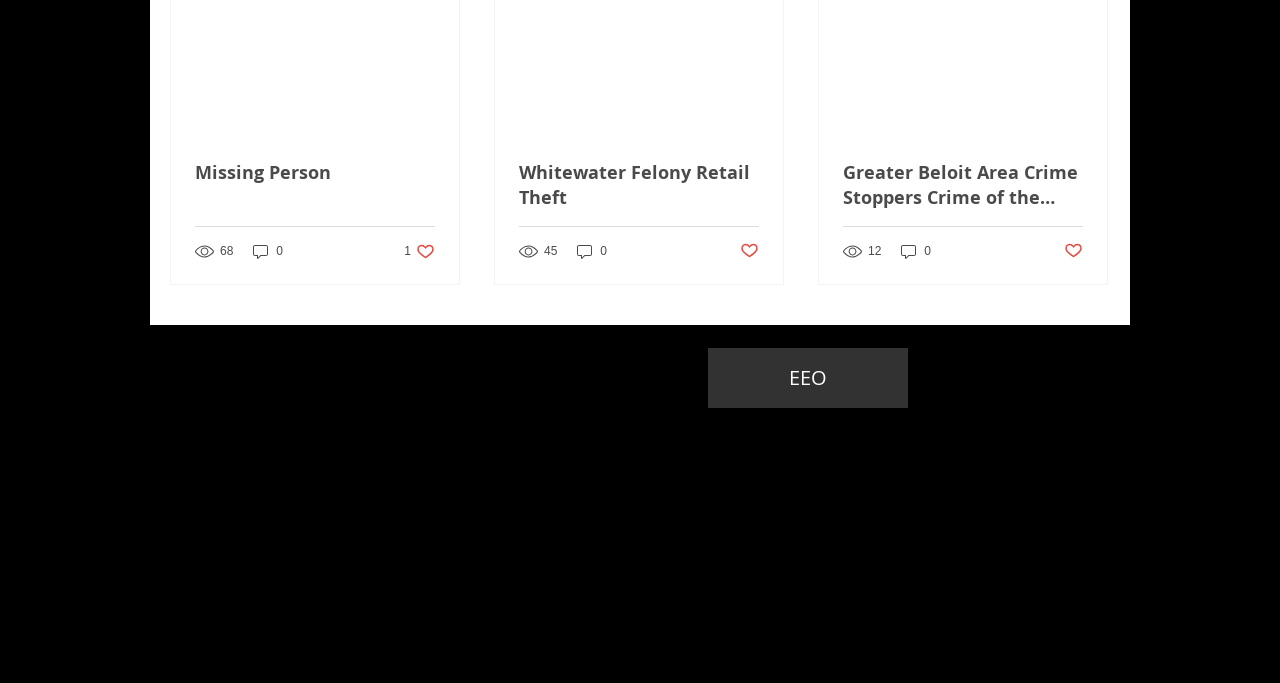Locate the bounding box coordinates of the element that needs to be clicked to carry out the instruction: "View the Missing Person post". The coordinates should be given as four float numbers ranging from 0 to 1, i.e., [left, top, right, bottom].

[0.152, 0.235, 0.34, 0.271]